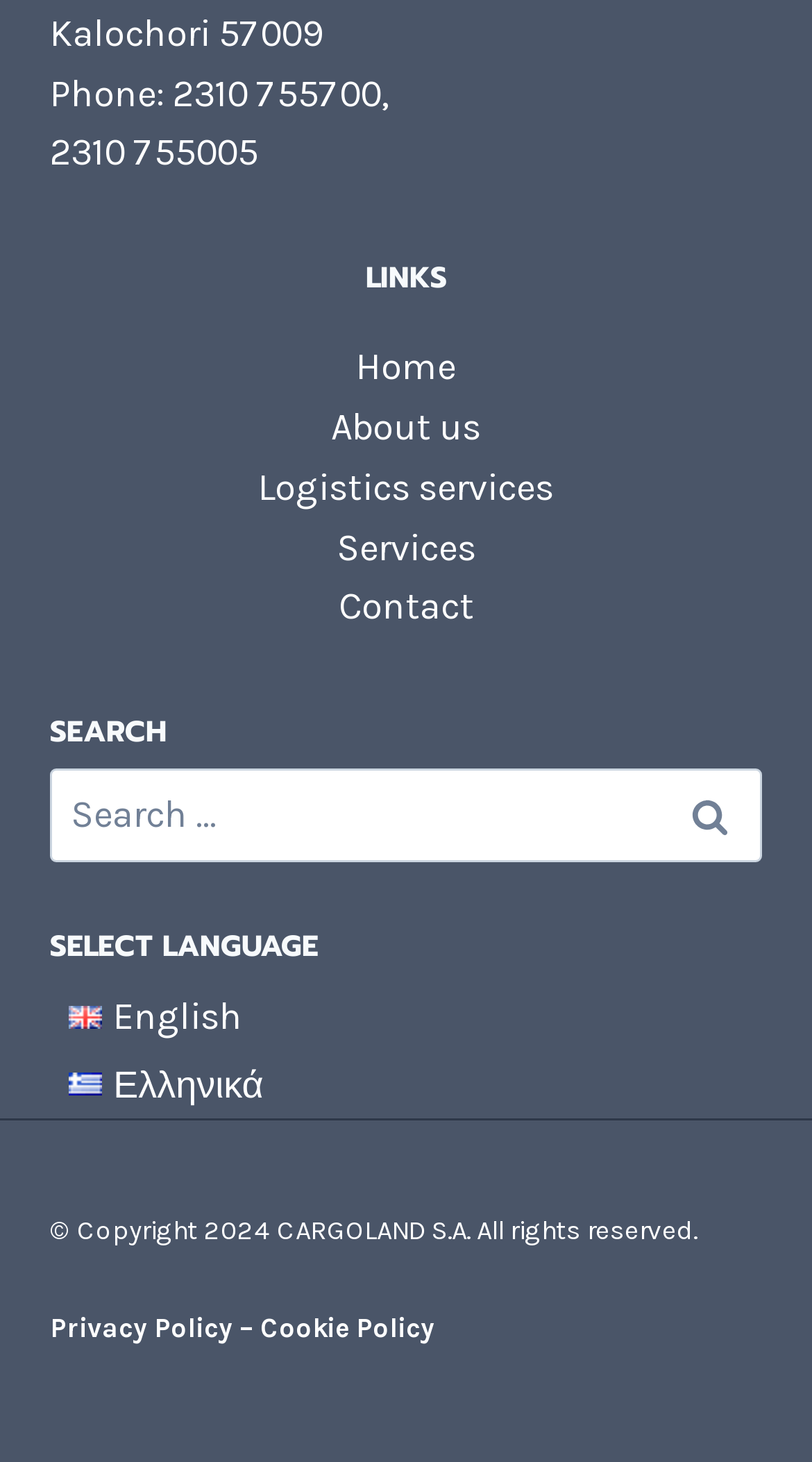Please determine the bounding box coordinates of the area that needs to be clicked to complete this task: 'Contact us'. The coordinates must be four float numbers between 0 and 1, formatted as [left, top, right, bottom].

[0.417, 0.399, 0.583, 0.431]